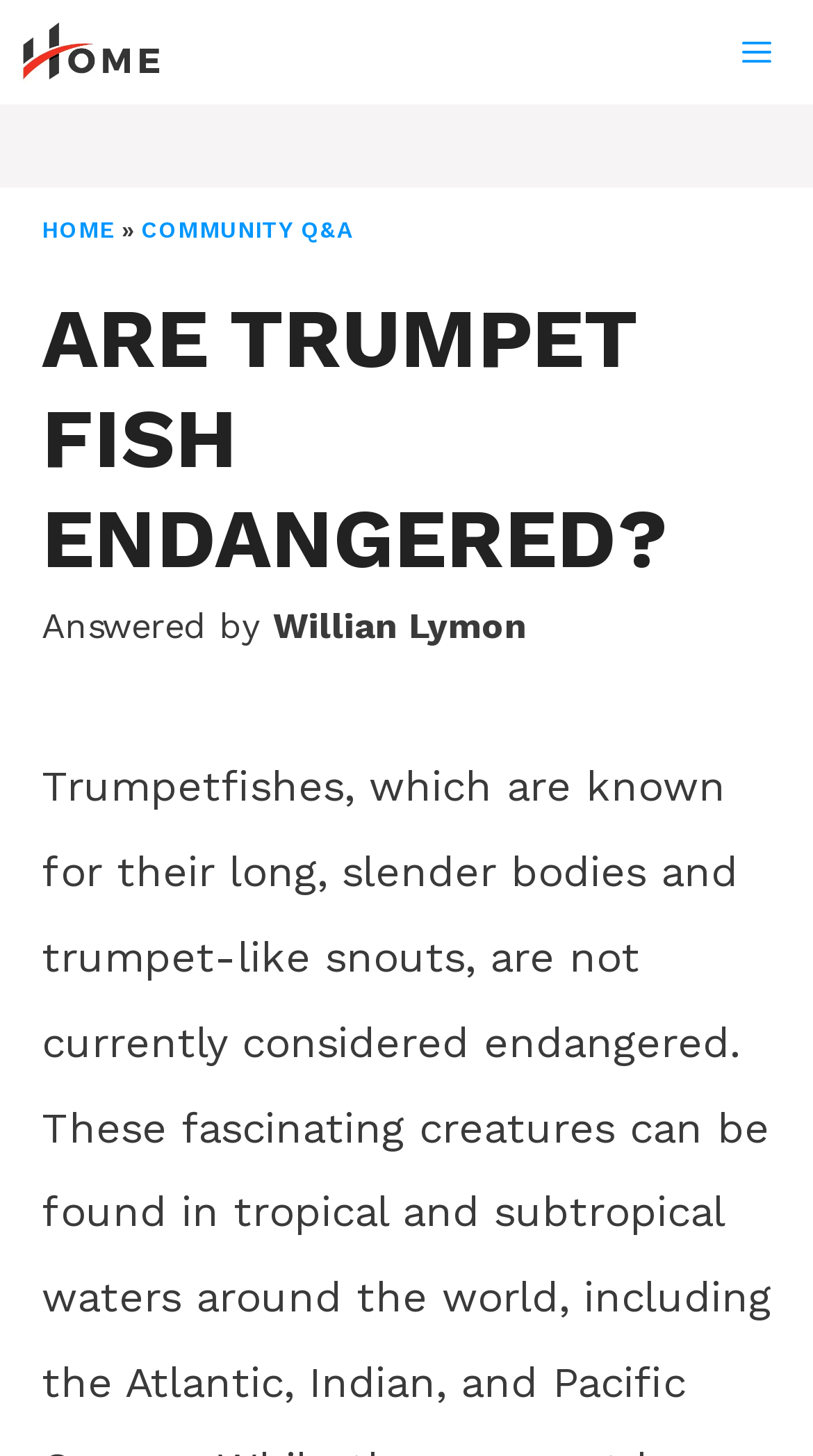What is the name of the website?
Based on the screenshot, provide your answer in one word or phrase.

H.O.M.E.